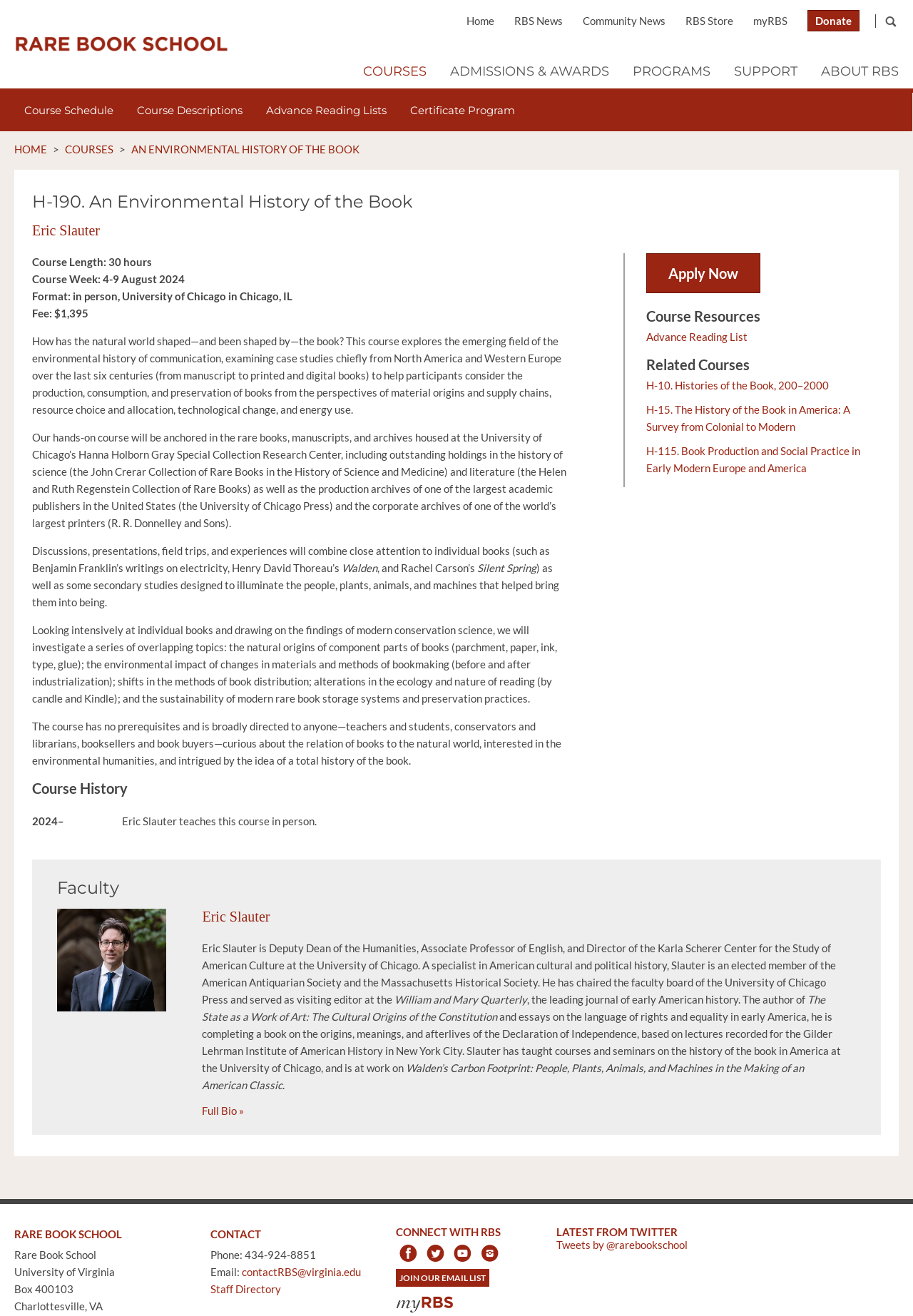Provide a one-word or one-phrase answer to the question:
Who is the instructor of the course?

Eric Slauter